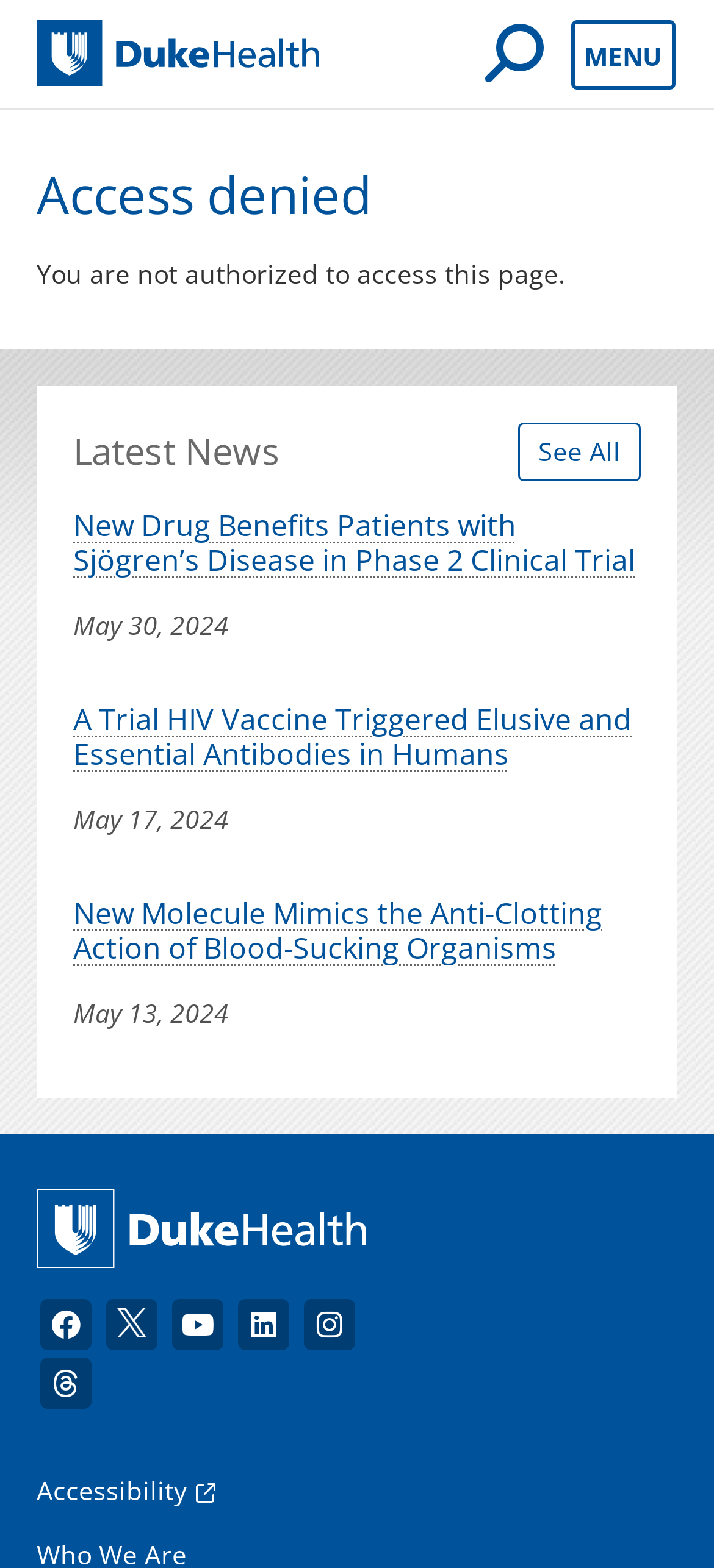What is the name of the health organization?
Answer with a single word or phrase, using the screenshot for reference.

Duke Health